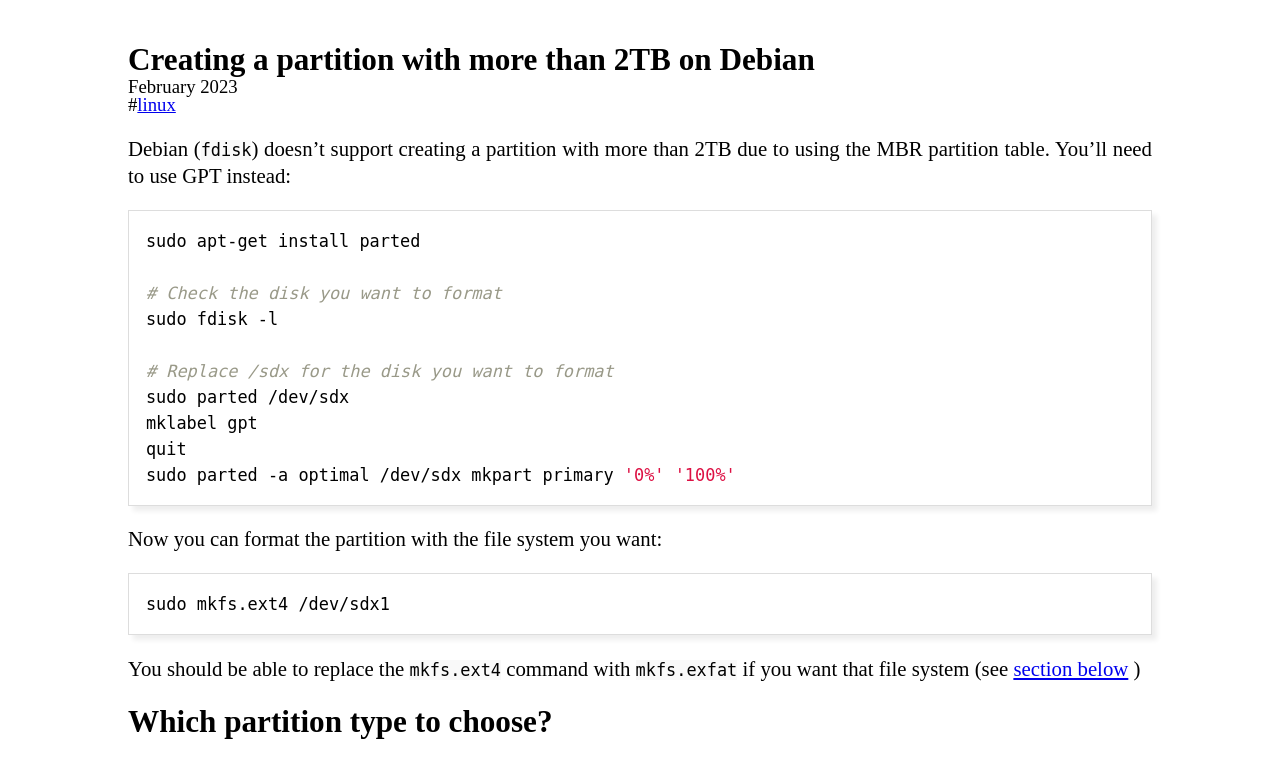Please extract and provide the main headline of the webpage.

Creating a partition with more than 2TB on Debian